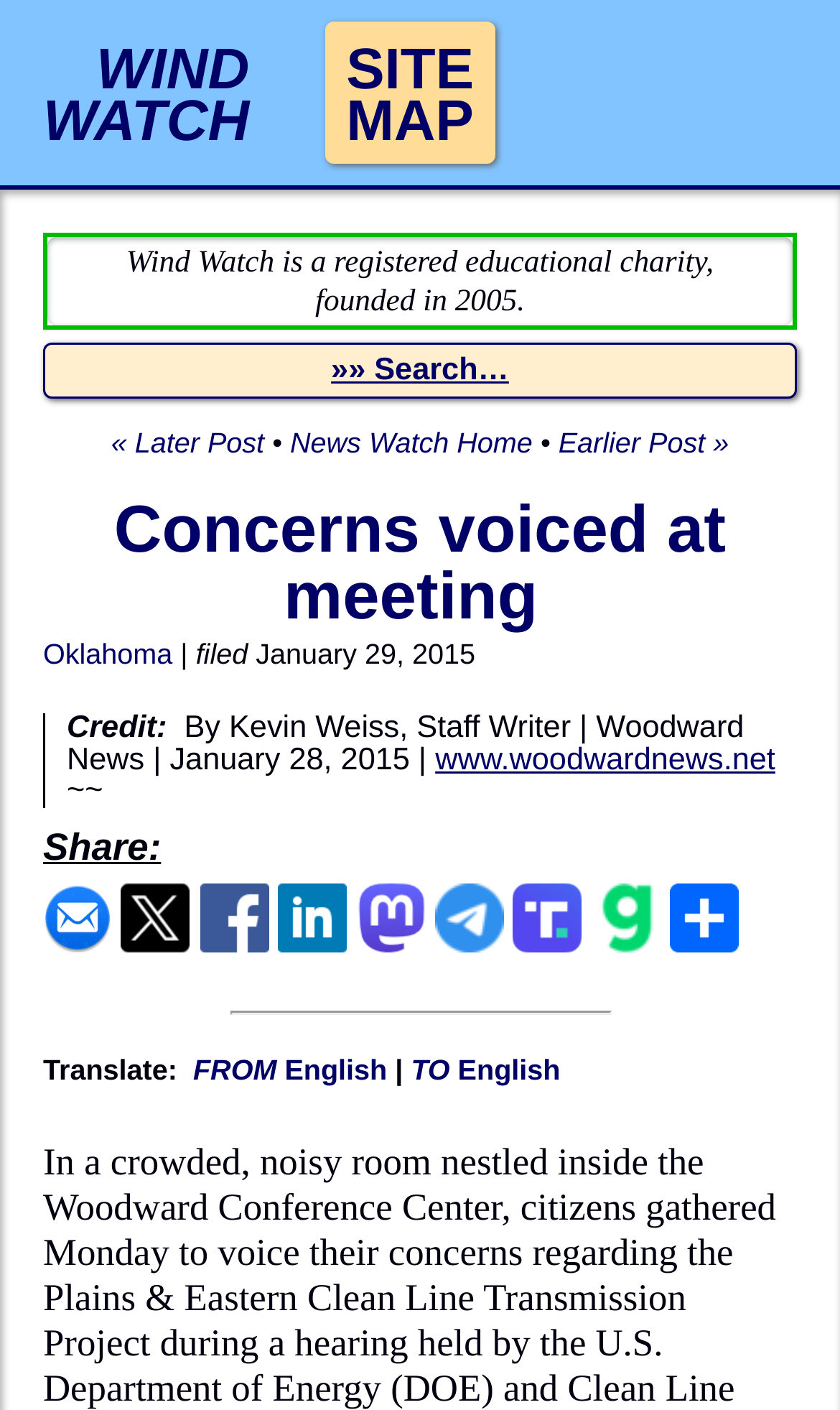Find the bounding box coordinates of the clickable area that will achieve the following instruction: "Share this article via email".

[0.051, 0.65, 0.133, 0.681]